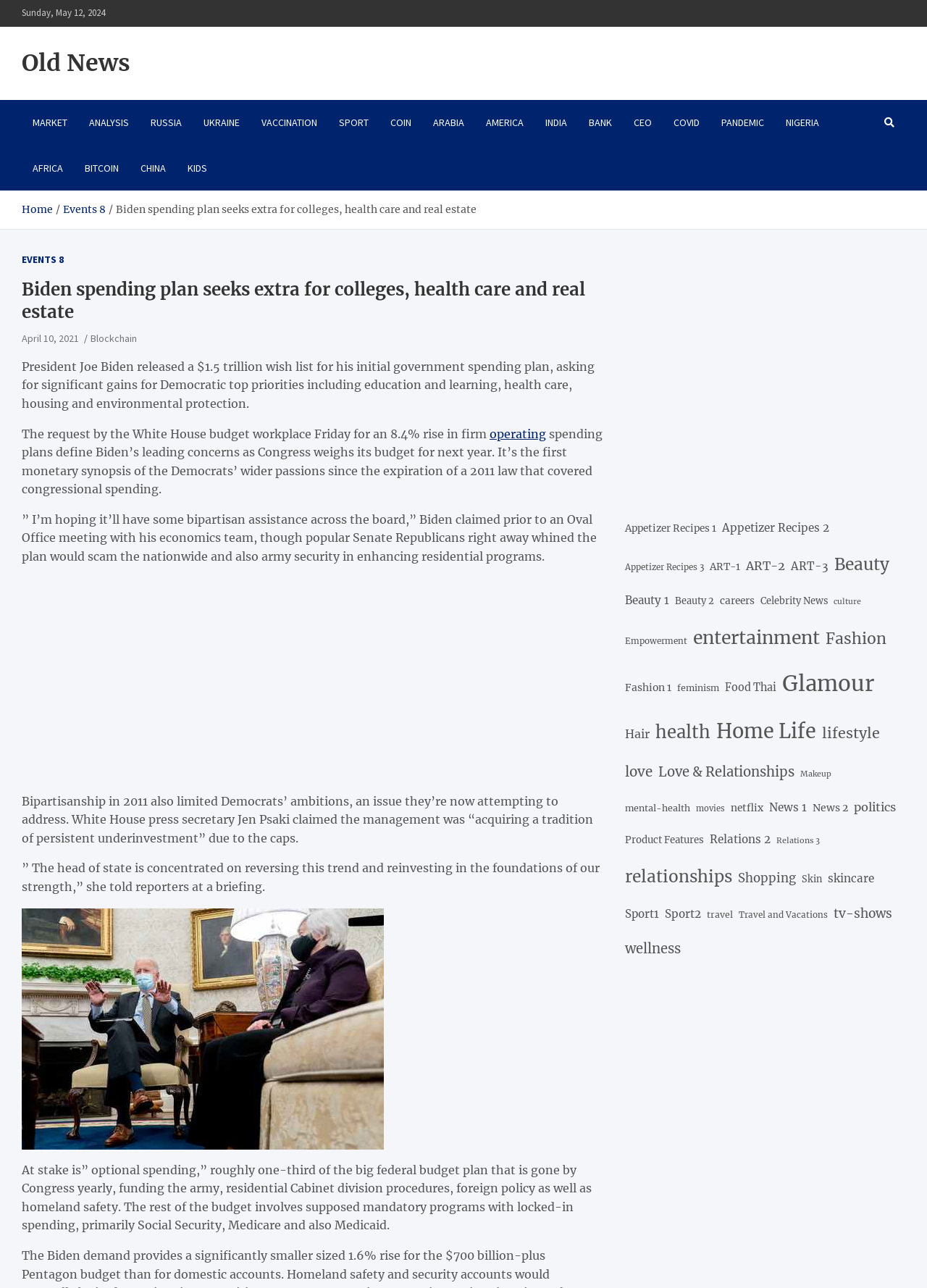Look at the image and write a detailed answer to the question: 
What is the date of the article?

The date of the article can be found at the top of the webpage, where it says 'Sunday, May 12, 2024'.